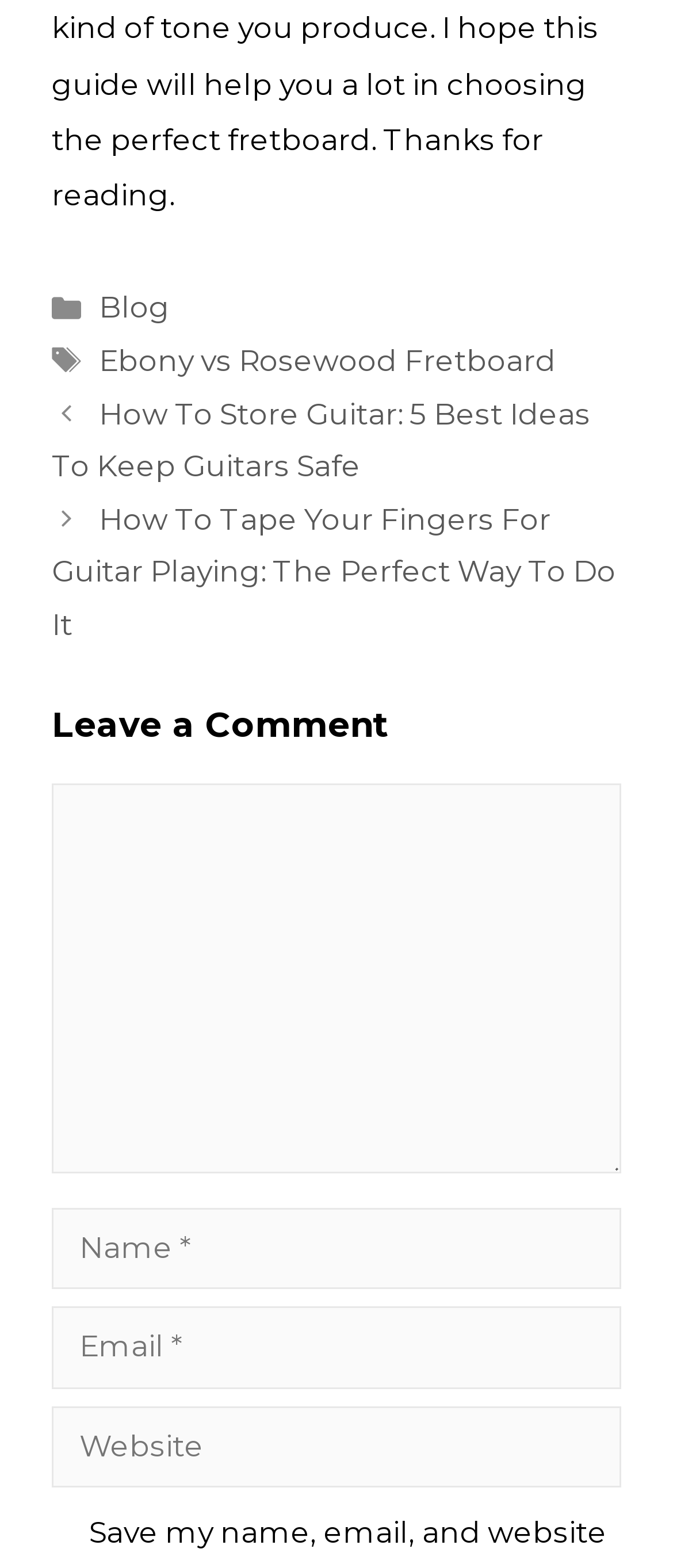Locate the bounding box coordinates of the element I should click to achieve the following instruction: "Add to cart".

None